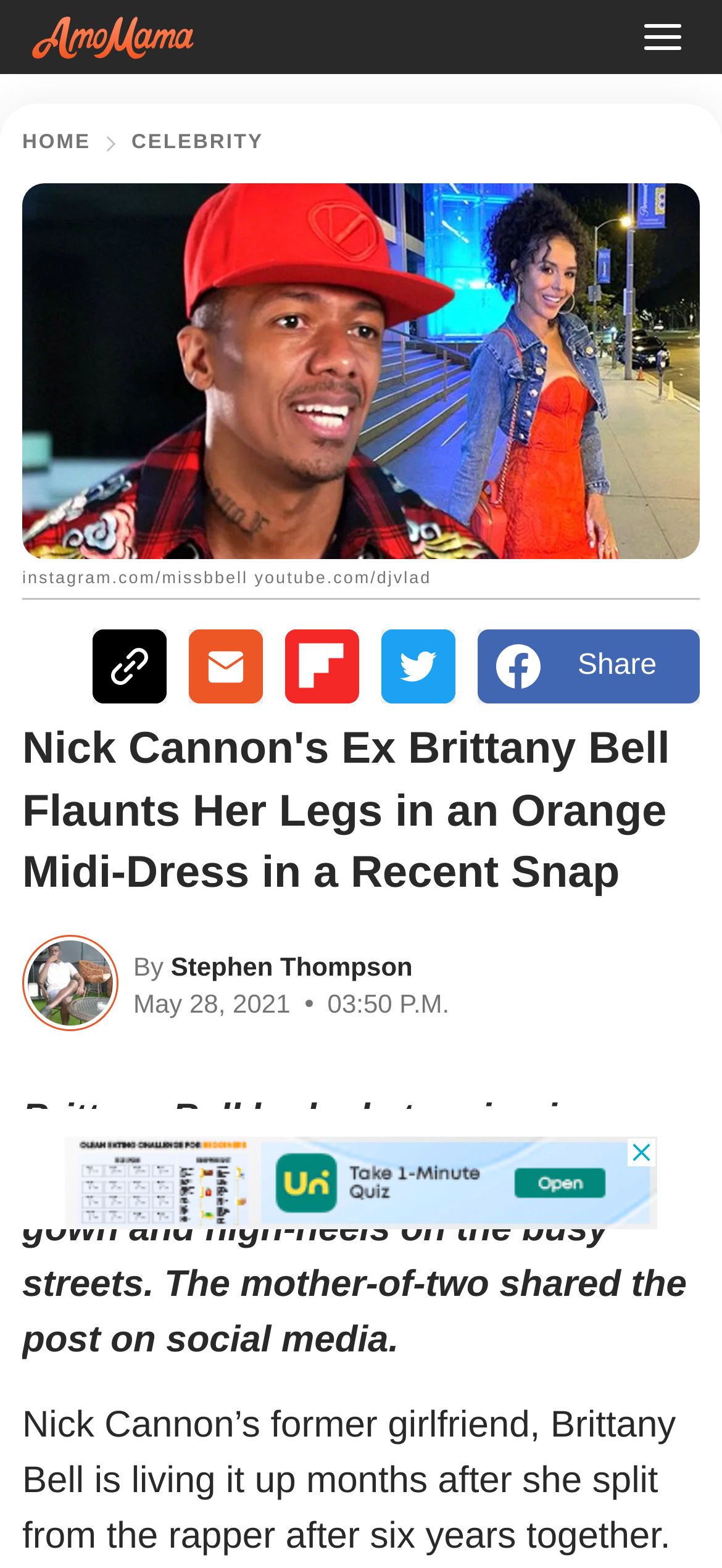Please determine the bounding box coordinates of the element to click in order to execute the following instruction: "View the image". The coordinates should be four float numbers between 0 and 1, specified as [left, top, right, bottom].

[0.031, 0.117, 0.969, 0.357]